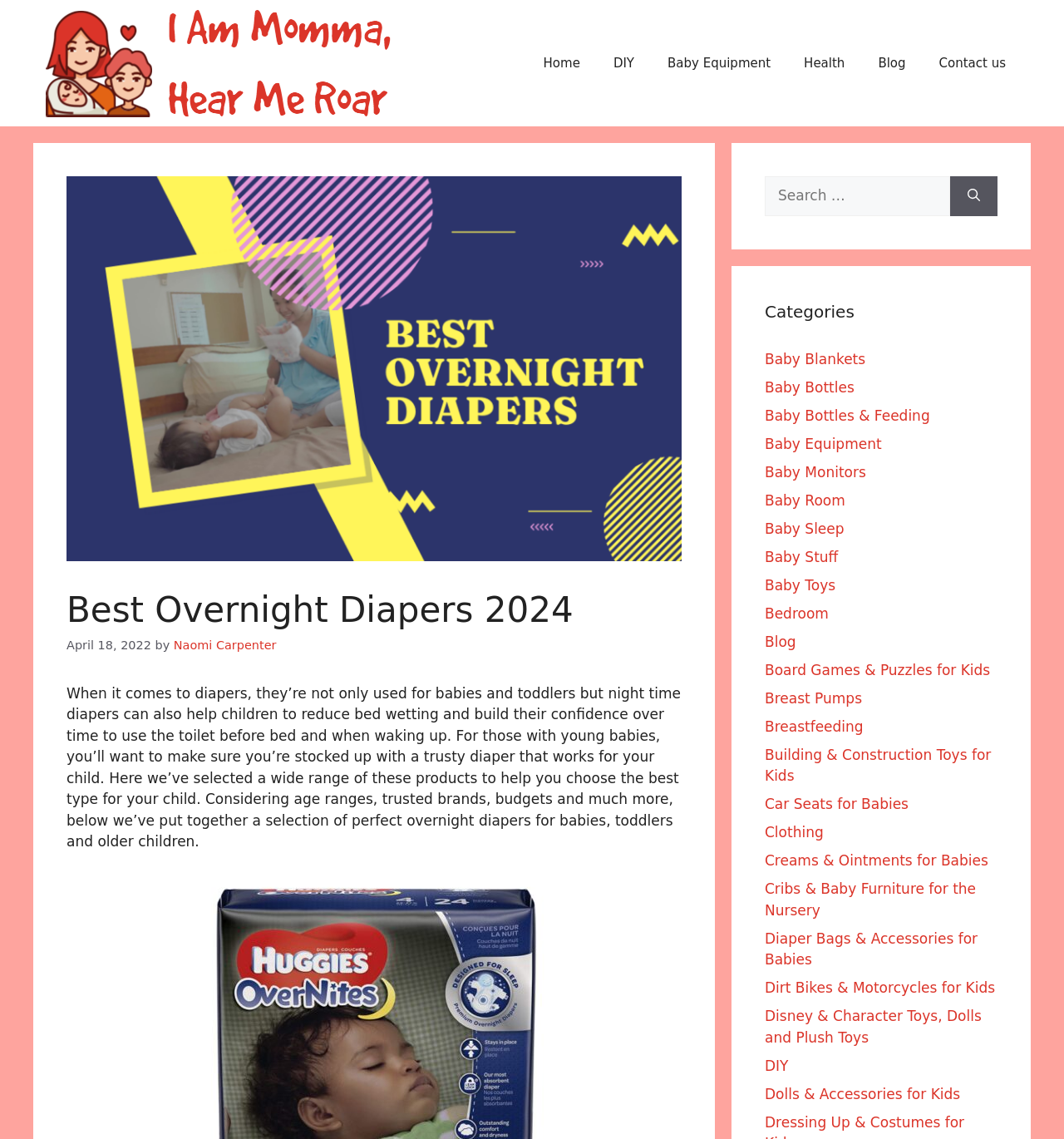Bounding box coordinates are specified in the format (top-left x, top-left y, bottom-right x, bottom-right y). All values are floating point numbers bounded between 0 and 1. Please provide the bounding box coordinate of the region this sentence describes: DIY

[0.561, 0.034, 0.612, 0.077]